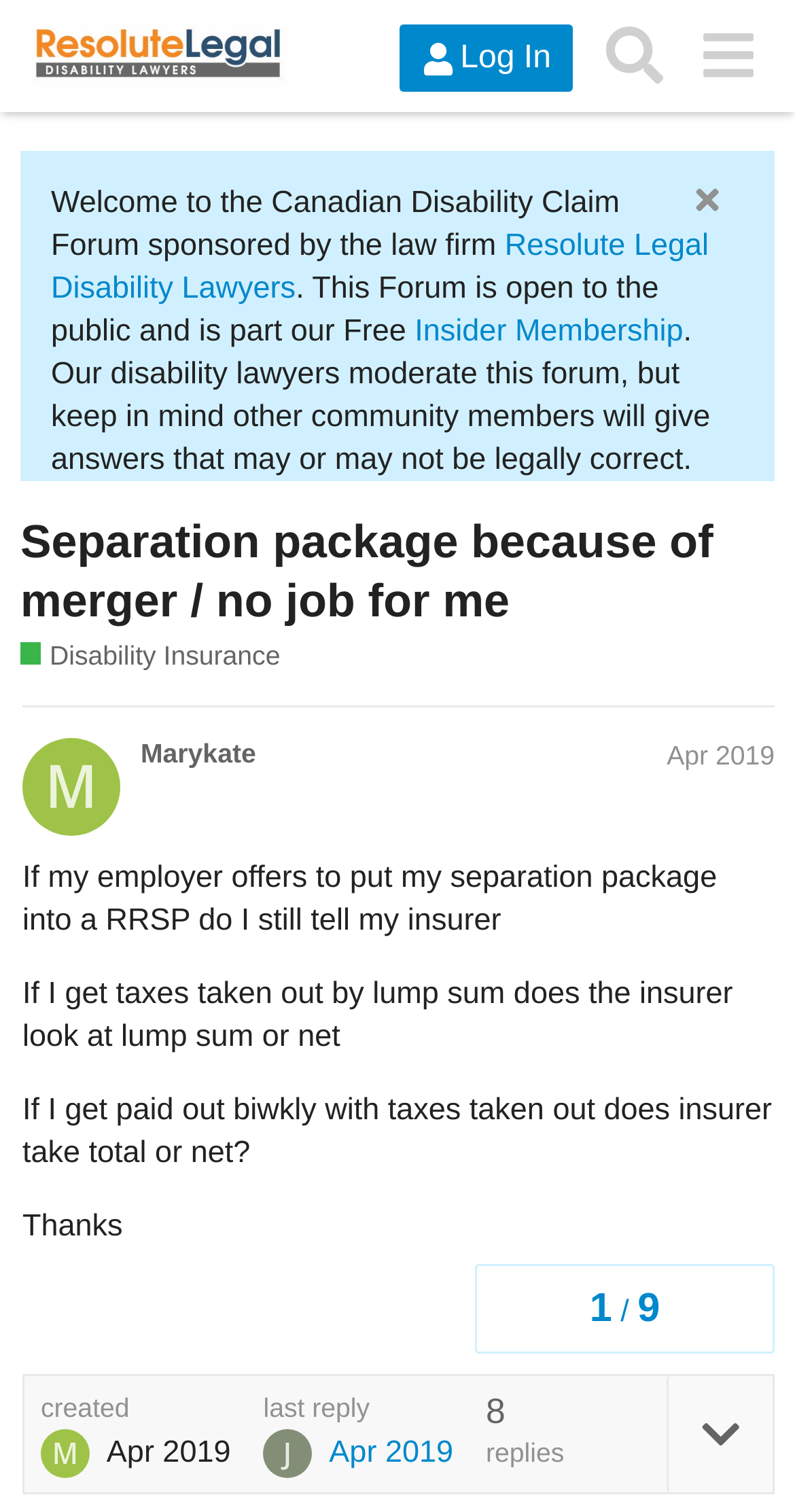Determine the bounding box coordinates of the target area to click to execute the following instruction: "Search for topics."

[0.741, 0.006, 0.857, 0.068]